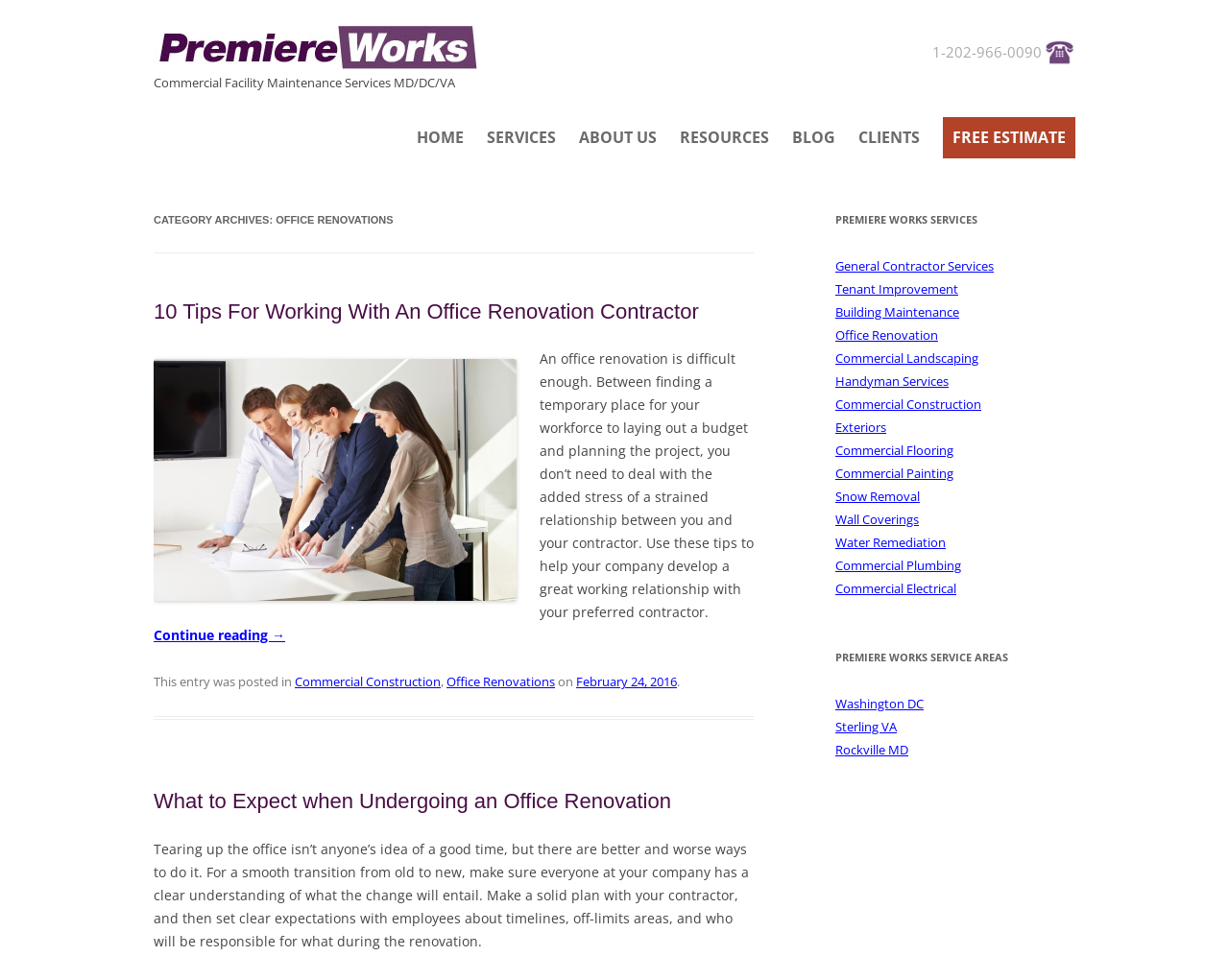Create an elaborate caption for the webpage.

The webpage is about office renovations and is provided by Premiere Works. At the top, there is a phone number "1-202-966-0090" and a heading that reads "Commercial Facility Maintenance Services MD/DC/VA". Below this, there is a navigation menu with links to different sections of the website, including "HOME", "SERVICES", "ABOUT US", "RESOURCES", "BLOG", "CLIENTS", and "FREE ESTIMATE".

The main content of the page is divided into two sections. On the left, there is a list of articles related to office renovations, with headings and short summaries. The first article is titled "10 Tips For Working With An Office Renovation Contractor" and has an image related to office renovation. The article provides tips for developing a good working relationship with a contractor. Below this, there is a link to continue reading the article.

The second article is titled "What to Expect when Undergoing an Office Renovation" and provides guidance on how to plan and execute an office renovation project. The article emphasizes the importance of clear communication and planning to ensure a smooth transition.

On the right side of the page, there is a section titled "PREMIERE WORKS SERVICES" that lists various services offered by the company, including general contractor services, tenant improvement, building maintenance, office renovation, and more. Below this, there is a section titled "PREMIERE WORKS SERVICE AREAS" that lists the areas served by the company, including Washington DC, Sterling VA, and Rockville MD.